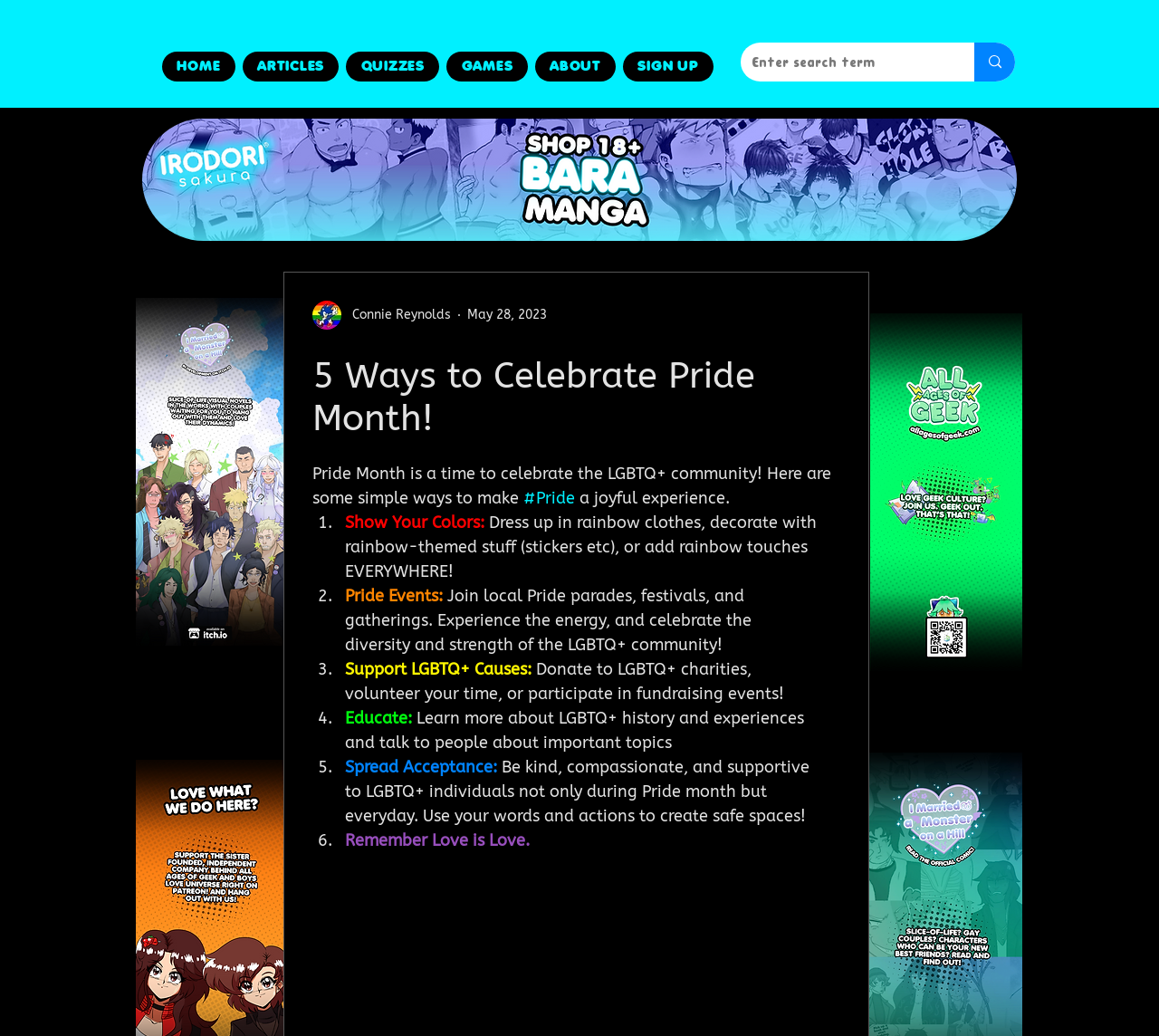Give a one-word or one-phrase response to the question: 
What is the theme of the article?

Pride Month